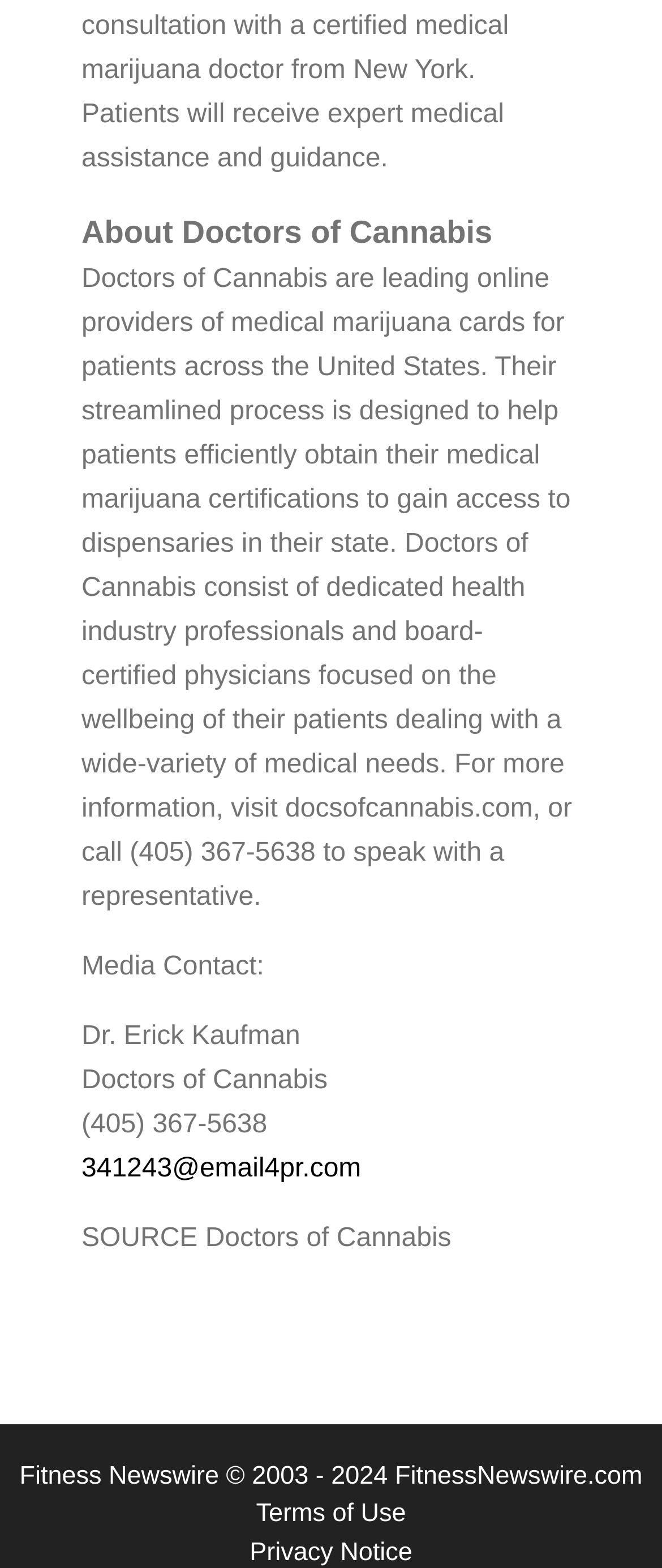Please provide the bounding box coordinates for the UI element as described: "341243@email4pr.com". The coordinates must be four floats between 0 and 1, represented as [left, top, right, bottom].

[0.123, 0.656, 0.546, 0.674]